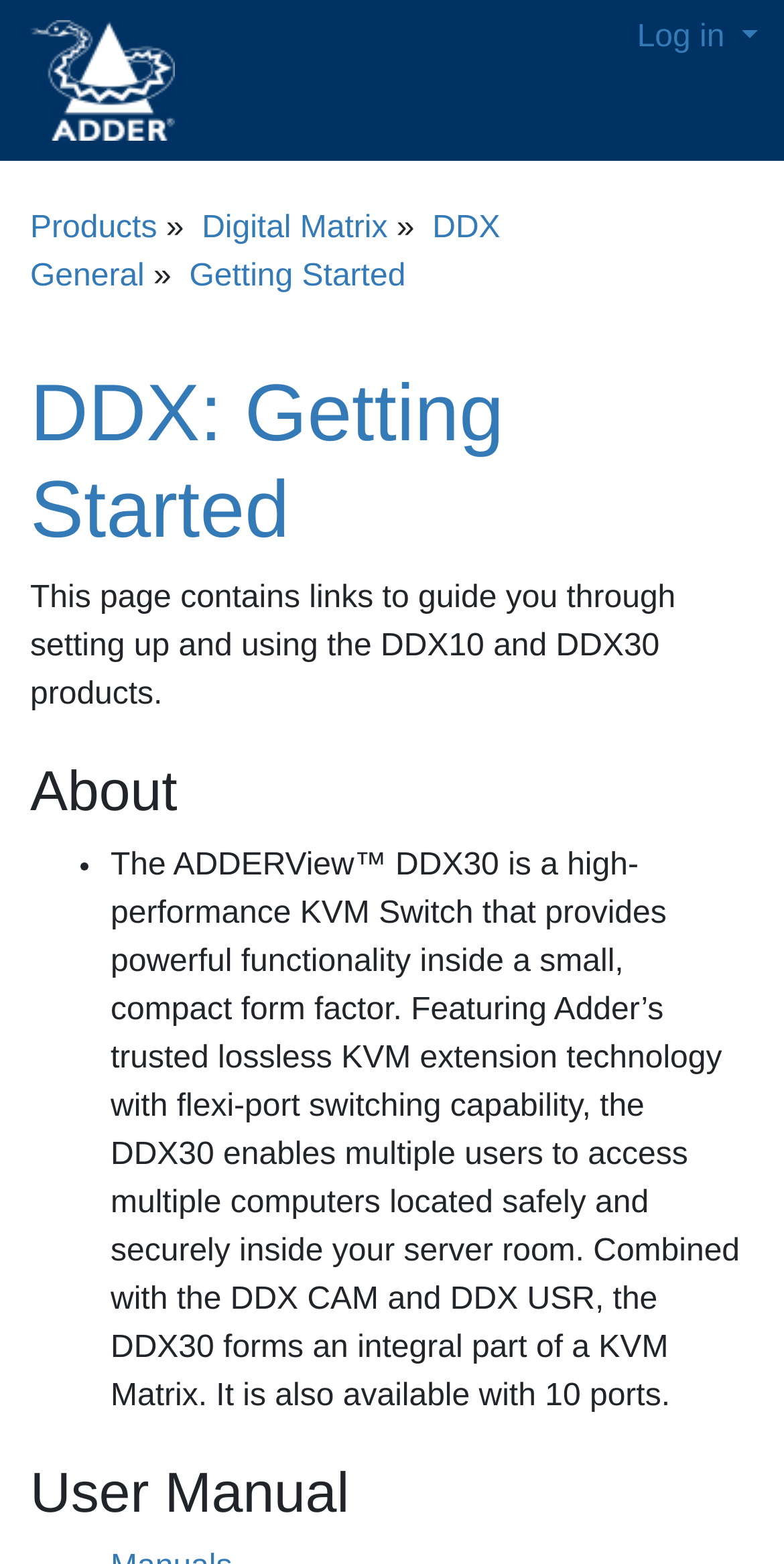Bounding box coordinates must be specified in the format (top-left x, top-left y, bottom-right x, bottom-right y). All values should be floating point numbers between 0 and 1. What are the bounding box coordinates of the UI element described as: Getting Started

[0.241, 0.166, 0.517, 0.188]